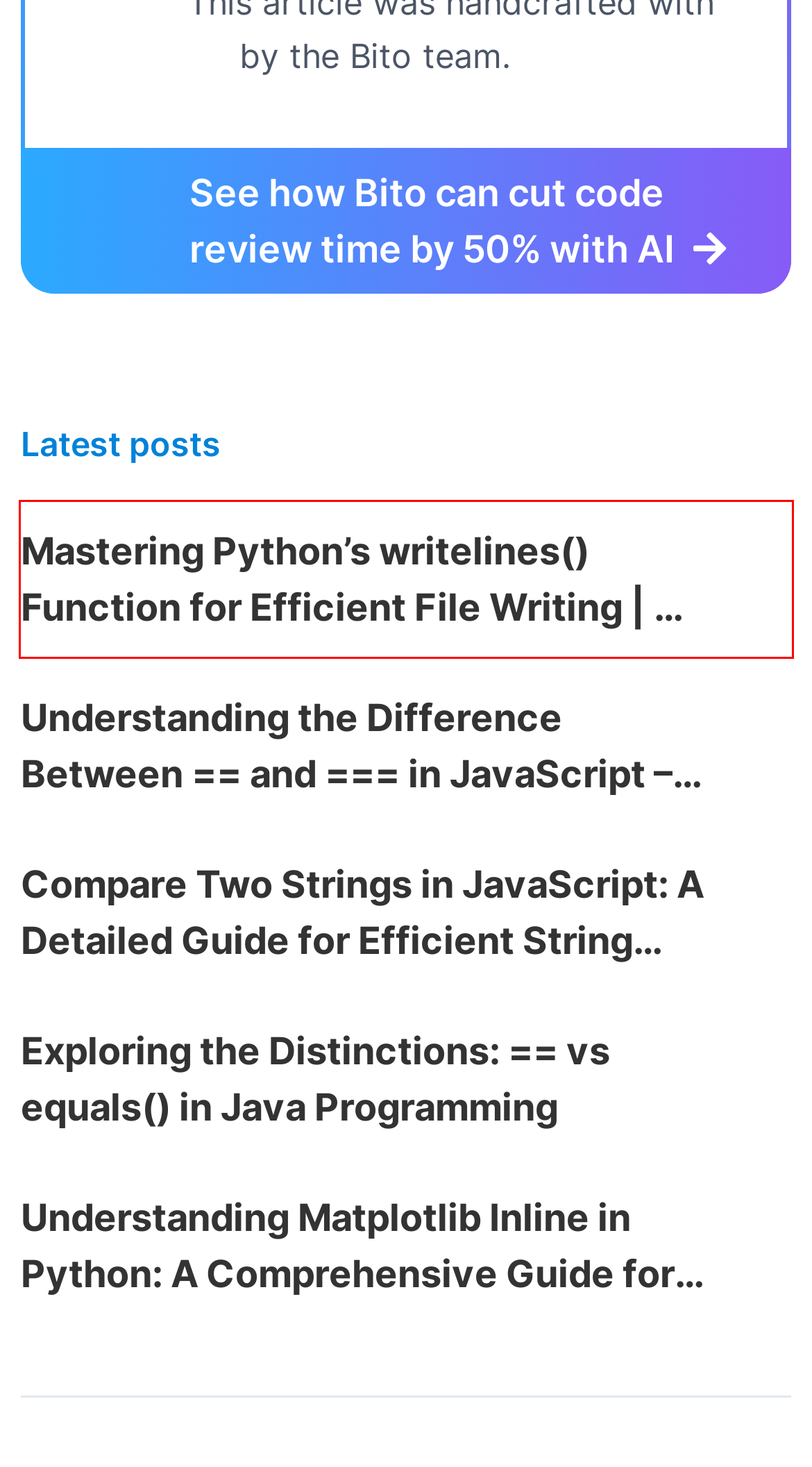Look at the screenshot of a webpage where a red bounding box surrounds a UI element. Your task is to select the best-matching webpage description for the new webpage after you click the element within the bounding box. The available options are:
A. AI Code Review Agent - AI Assistant for Code Review
B. Understanding the Difference Between == and === in JavaScript
C. Understanding the Difference Between == and Equals in Java
D. javascript - Bito
E. Calendly - Bito
F. Understanding Matplotlib Inline in Python
G. Compare Two Strings in JavaScript: String Comparison
H. Mastering Python's writelines() Function for Efficient File Writing

H